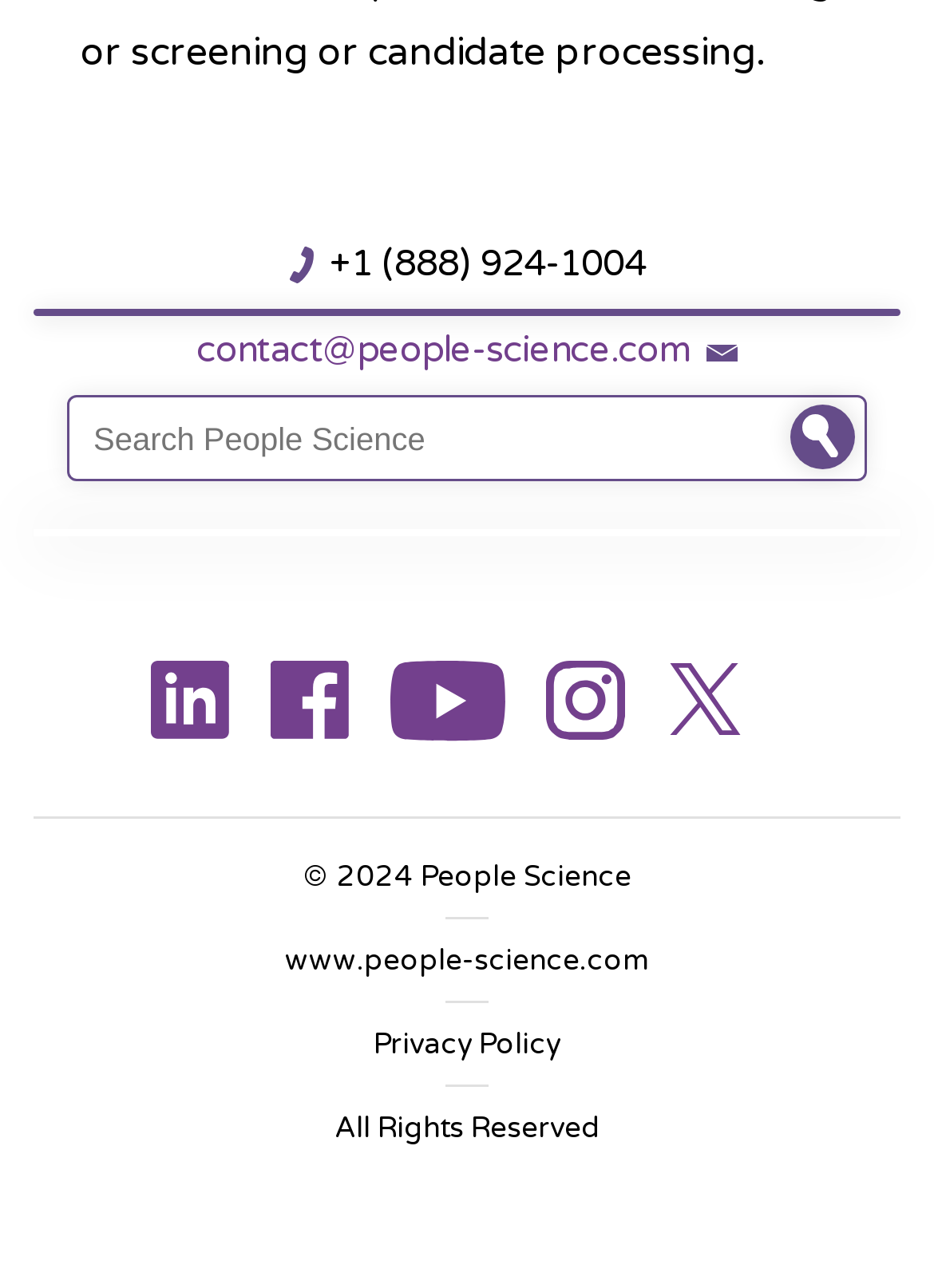Using the information shown in the image, answer the question with as much detail as possible: What is the copyright year of the webpage?

The copyright year is displayed at the bottom of the webpage, in a static text element with the content '© 2024 People Science'. This indicates that the webpage's content is copyrighted as of 2024.